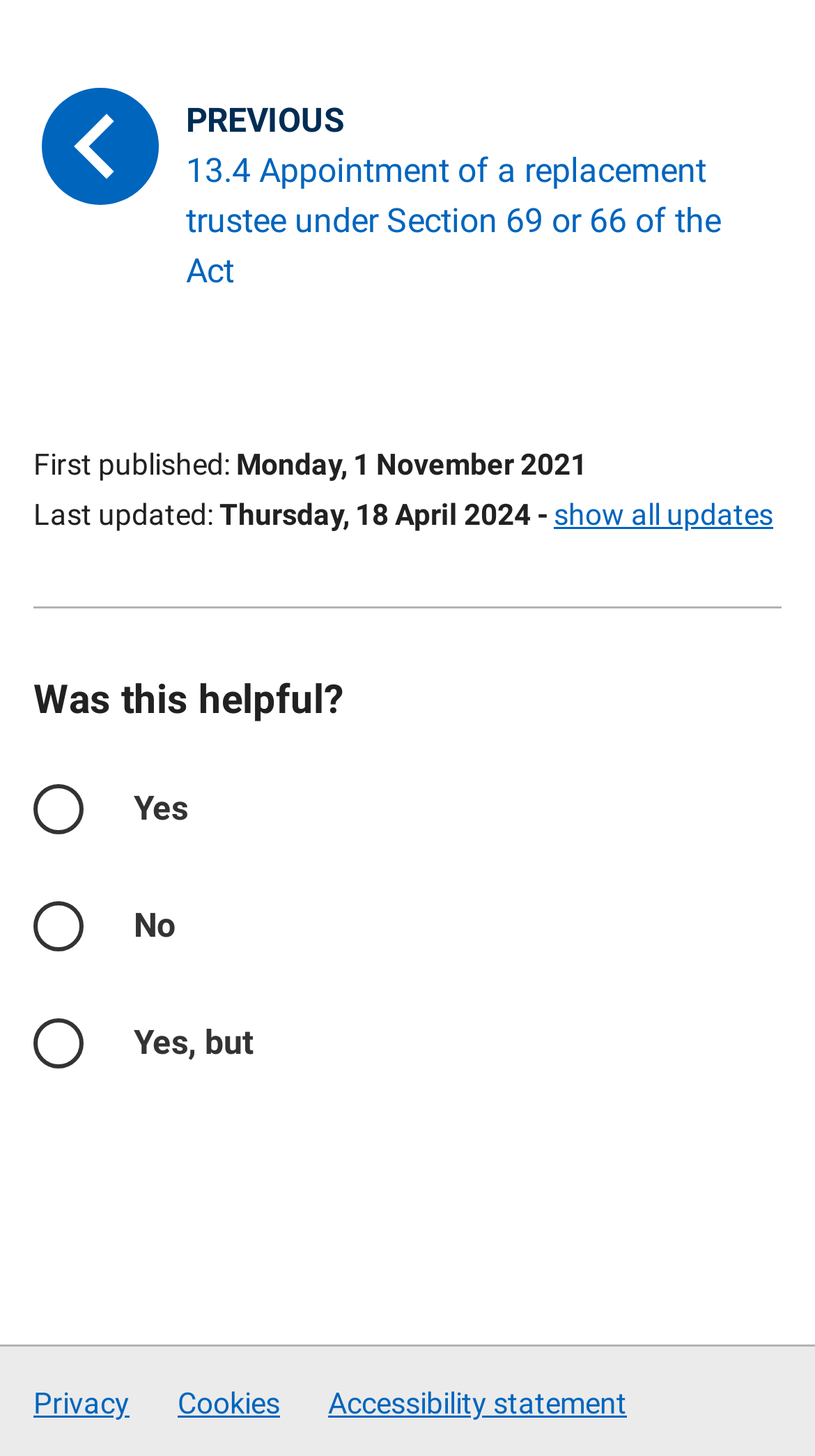Carefully observe the image and respond to the question with a detailed answer:
How many links are in the main section of the webpage?

I counted the links in the main section of the webpage and found 10 links, each with a title describing a different topic, such as '13.13 Entitlement to remuneration' and '14. Discharge'.